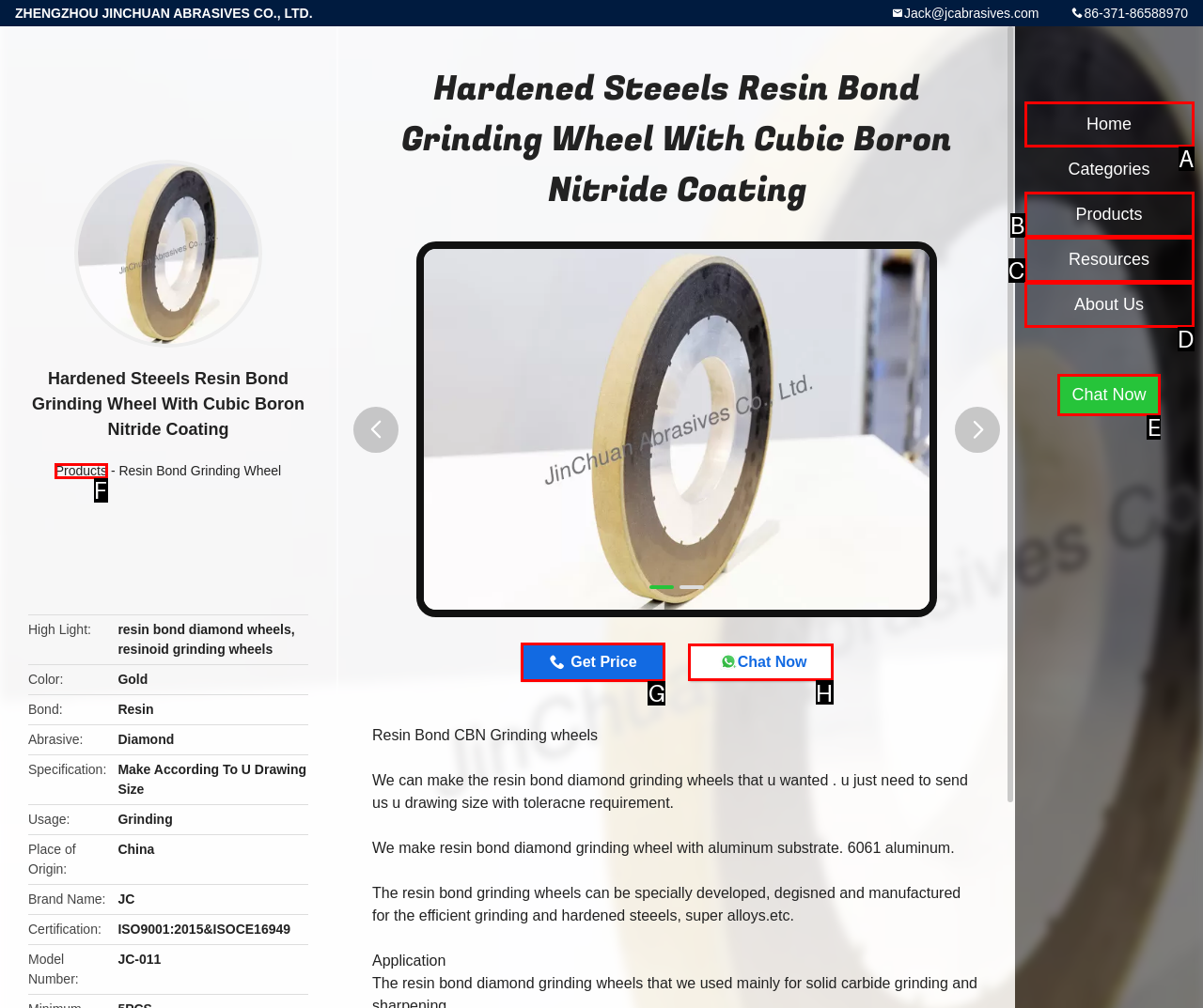Identify the letter of the option that should be selected to accomplish the following task: Click the 'Get Price' button. Provide the letter directly.

G